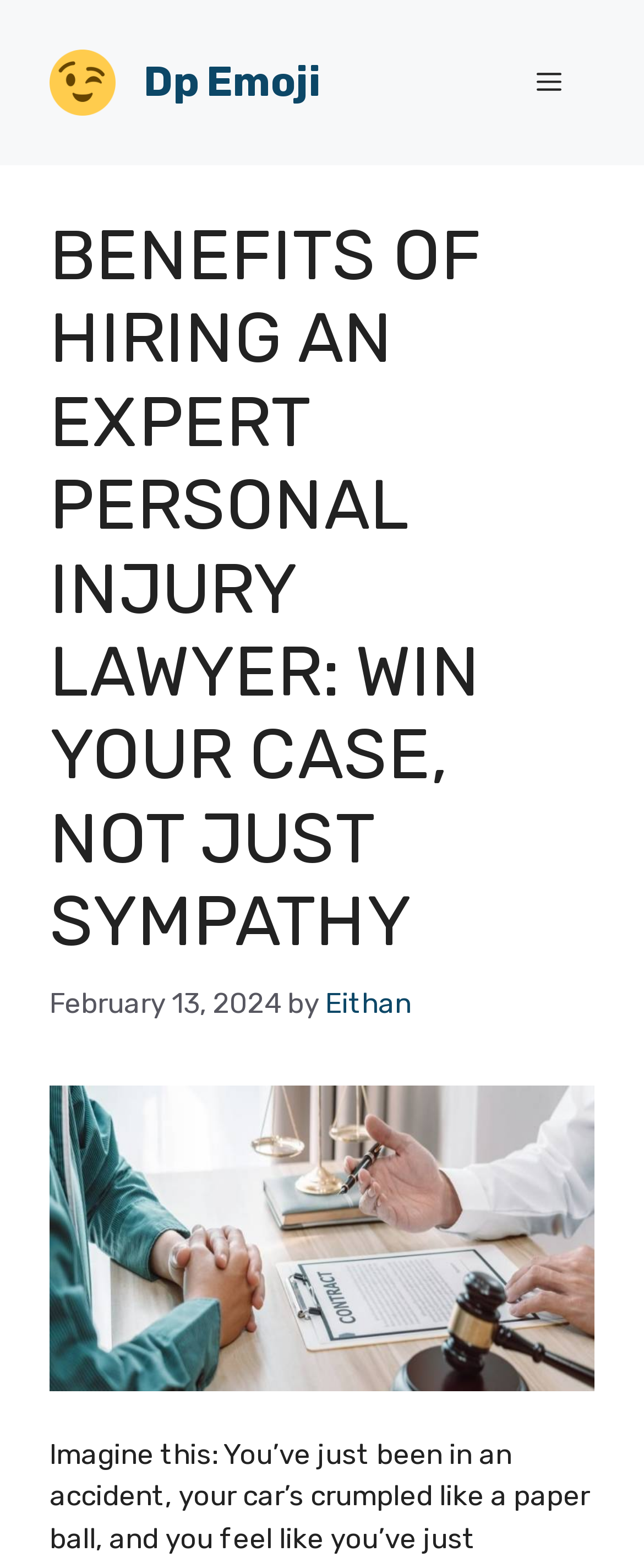Provide the bounding box coordinates of the HTML element described as: "Menu". The bounding box coordinates should be four float numbers between 0 and 1, i.e., [left, top, right, bottom].

[0.782, 0.021, 0.923, 0.084]